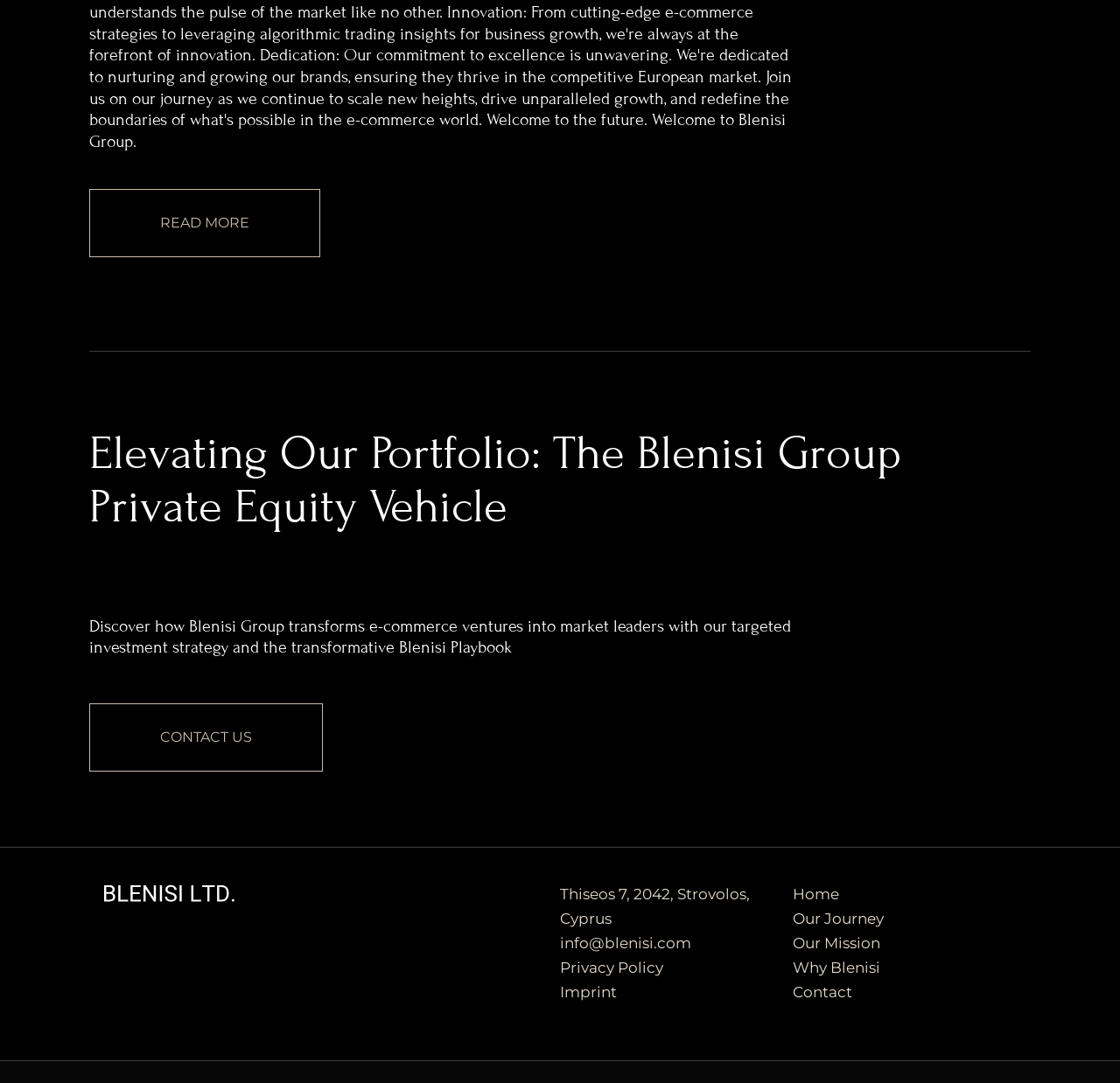Give a concise answer of one word or phrase to the question: 
How can I contact Blenisi Group?

Click 'CONTACT US'